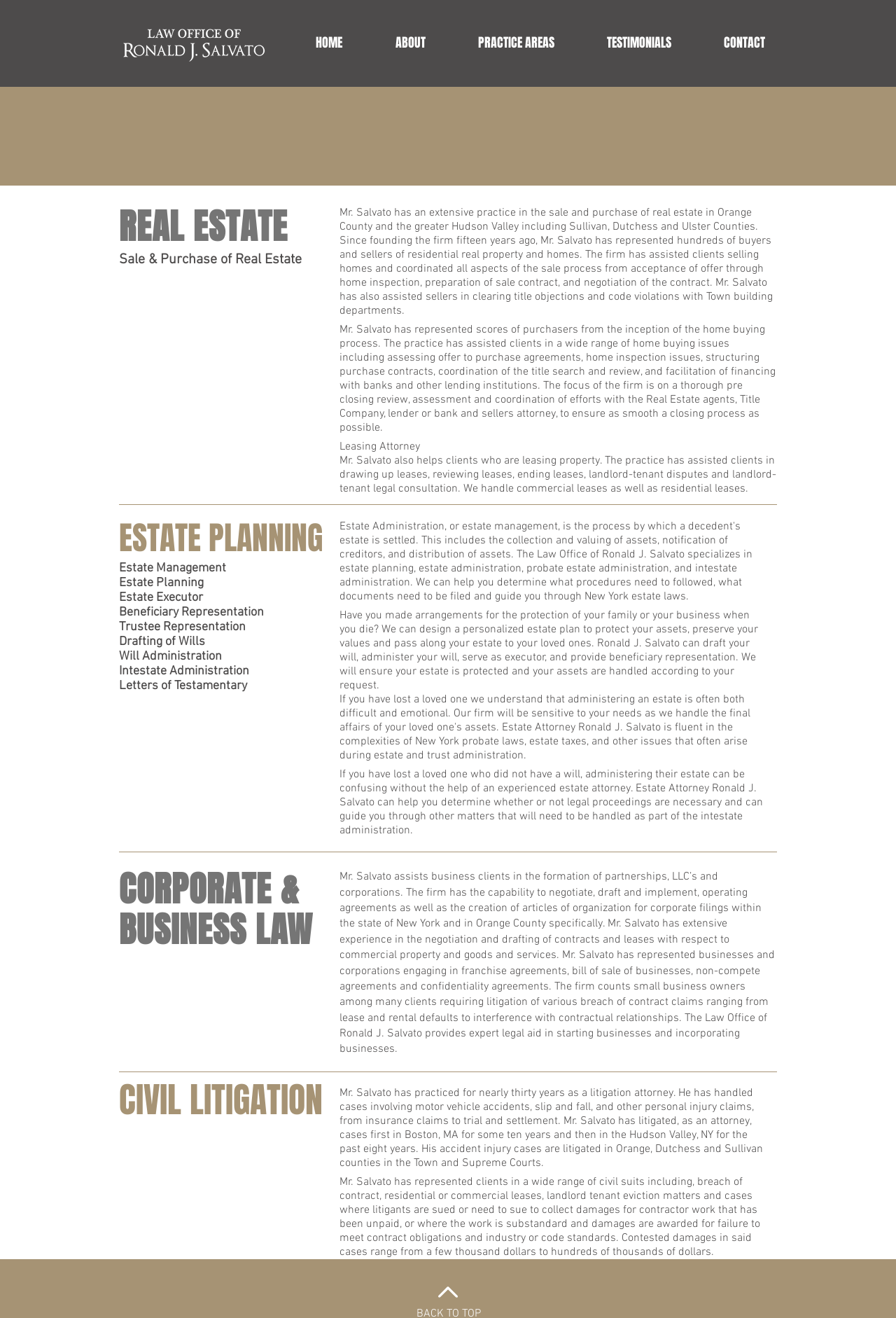What is the role of Mr. Salvato in estate planning?
Using the image as a reference, answer the question with a short word or phrase.

Executor, Trustee, Beneficiary Representation